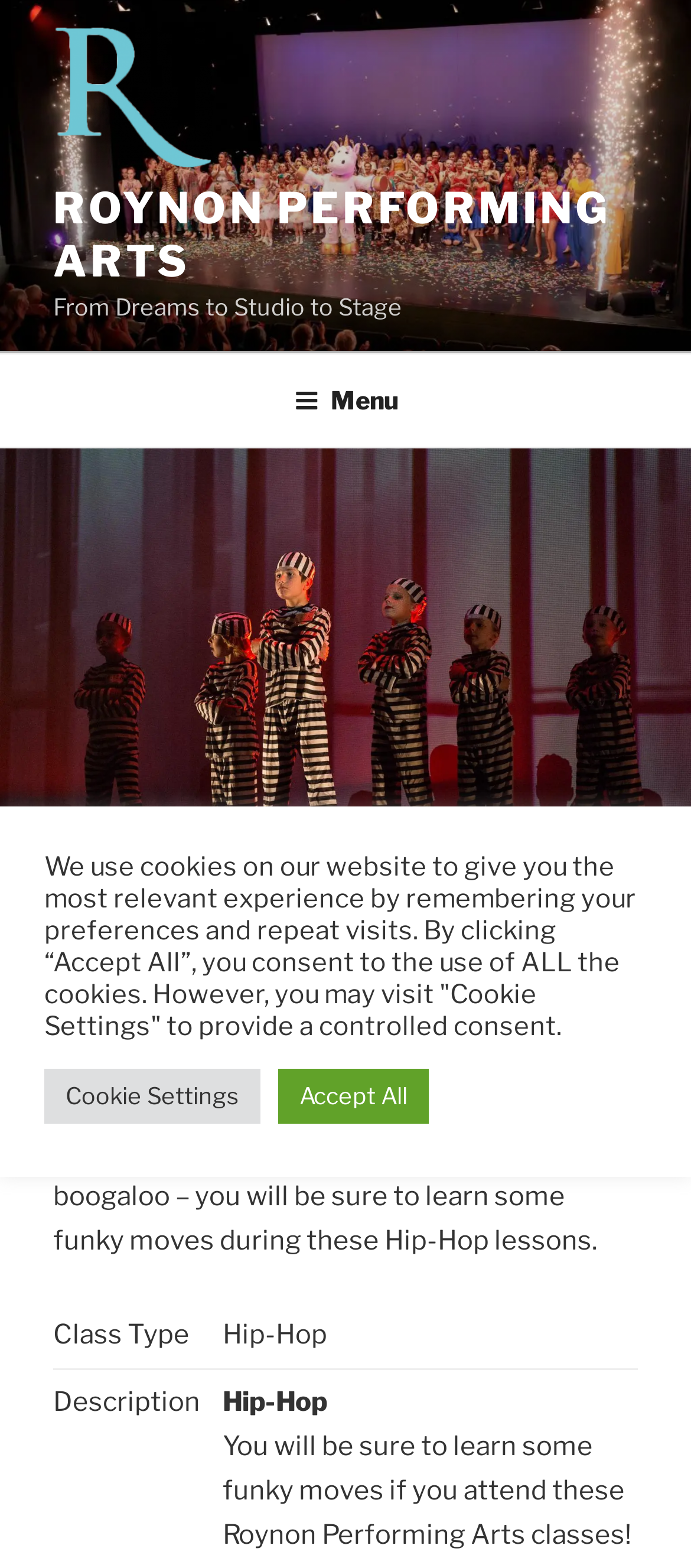Offer a comprehensive description of the webpage’s content and structure.

The webpage is about Junior Hip-Hop lessons for Year 3-6 students at Roynon Performing Arts. At the top left corner, there is a link to Roynon Performing Arts, accompanied by an image with the same name. Next to it, there is a larger link with the text "ROYNON PERFORMING ARTS". Below these links, there is a static text "From Dreams to Studio to Stage".

A navigation menu, labeled as "Top Menu", spans across the top of the page. It contains a button labeled "Menu" that, when expanded, reveals a dropdown menu. Within this menu, there is a header section with a heading "Junior Hip-Hop (Year 3-6)".

Below the navigation menu, there is a static text that summarizes the content of the Hip-Hop lessons, mentioning funky moves like locking, popping, whacking, and boogaloo. Underneath this text, there is a row with two grid cells, one labeled "Class Type" and the other containing the text "Hip-Hop".

At the bottom of the page, there is a static text about the use of cookies on the website, followed by two buttons: "Cookie Settings" and "Accept All". The "Cookie Settings" button is located to the left of the "Accept All" button.